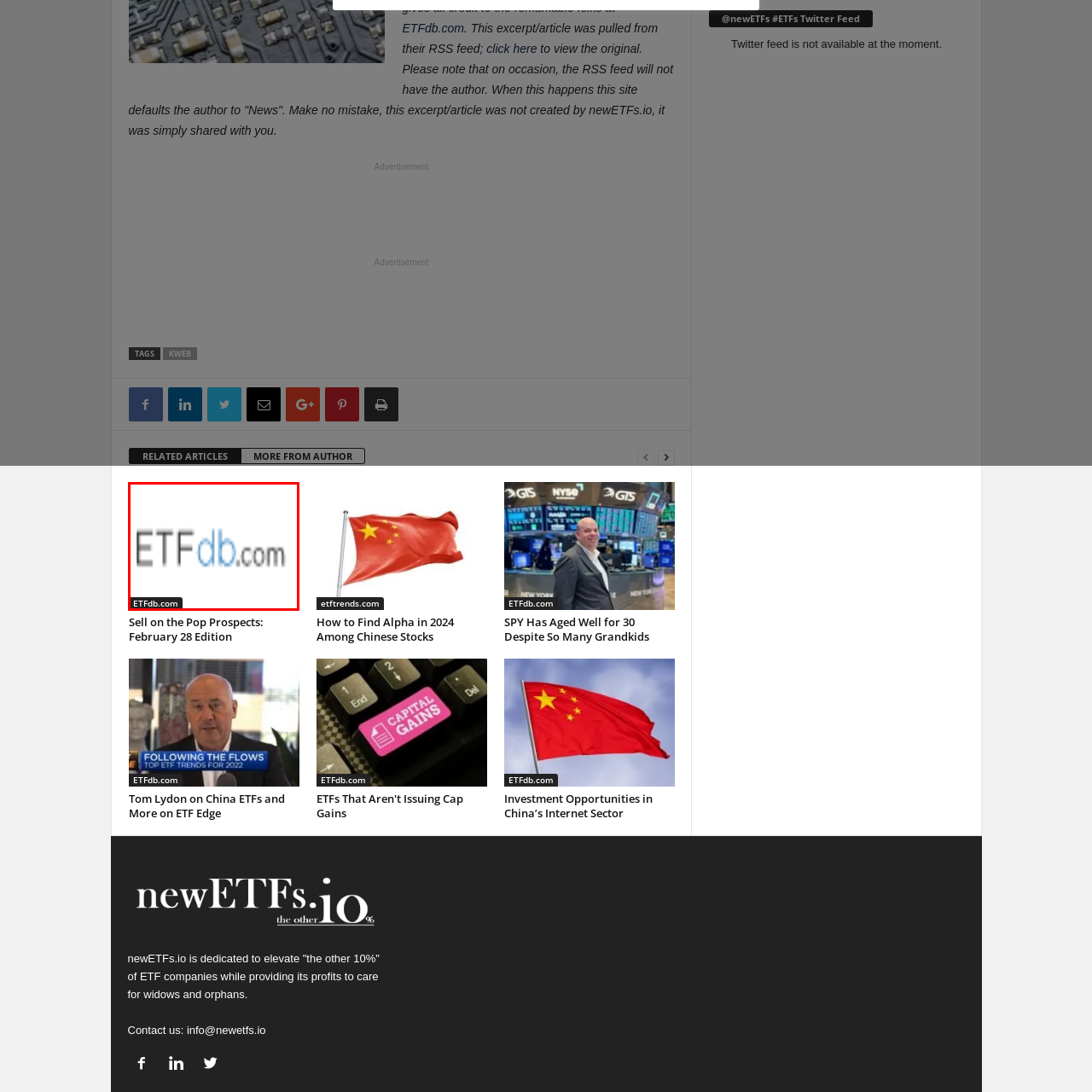What is the focus of the online platform?
Please observe the details within the red bounding box in the image and respond to the question with a detailed explanation based on what you see.

The caption states that the online platform is dedicated to providing comprehensive data and analysis on exchange-traded funds (ETFs), indicating that ETFs are the primary focus of the platform.